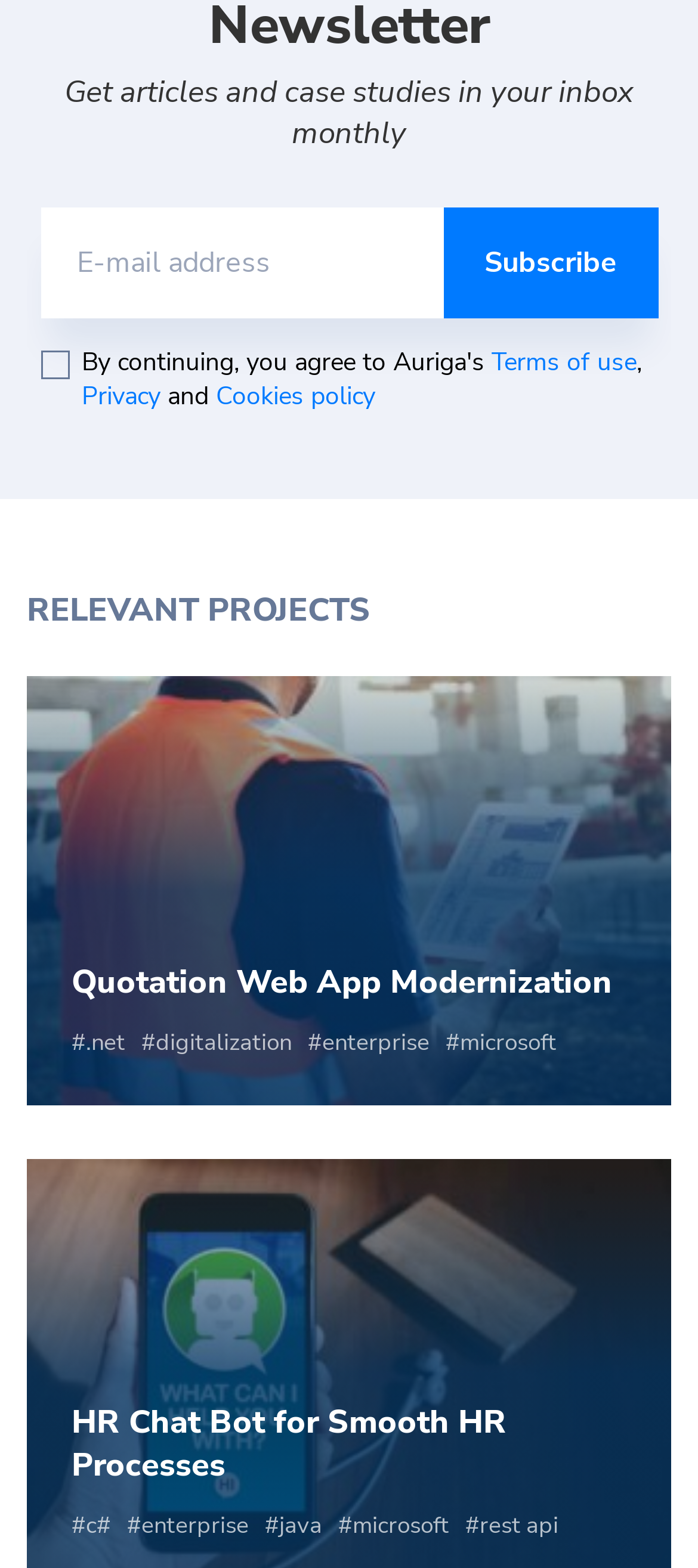Determine the bounding box for the described UI element: "Cookies policy".

[0.309, 0.242, 0.537, 0.264]